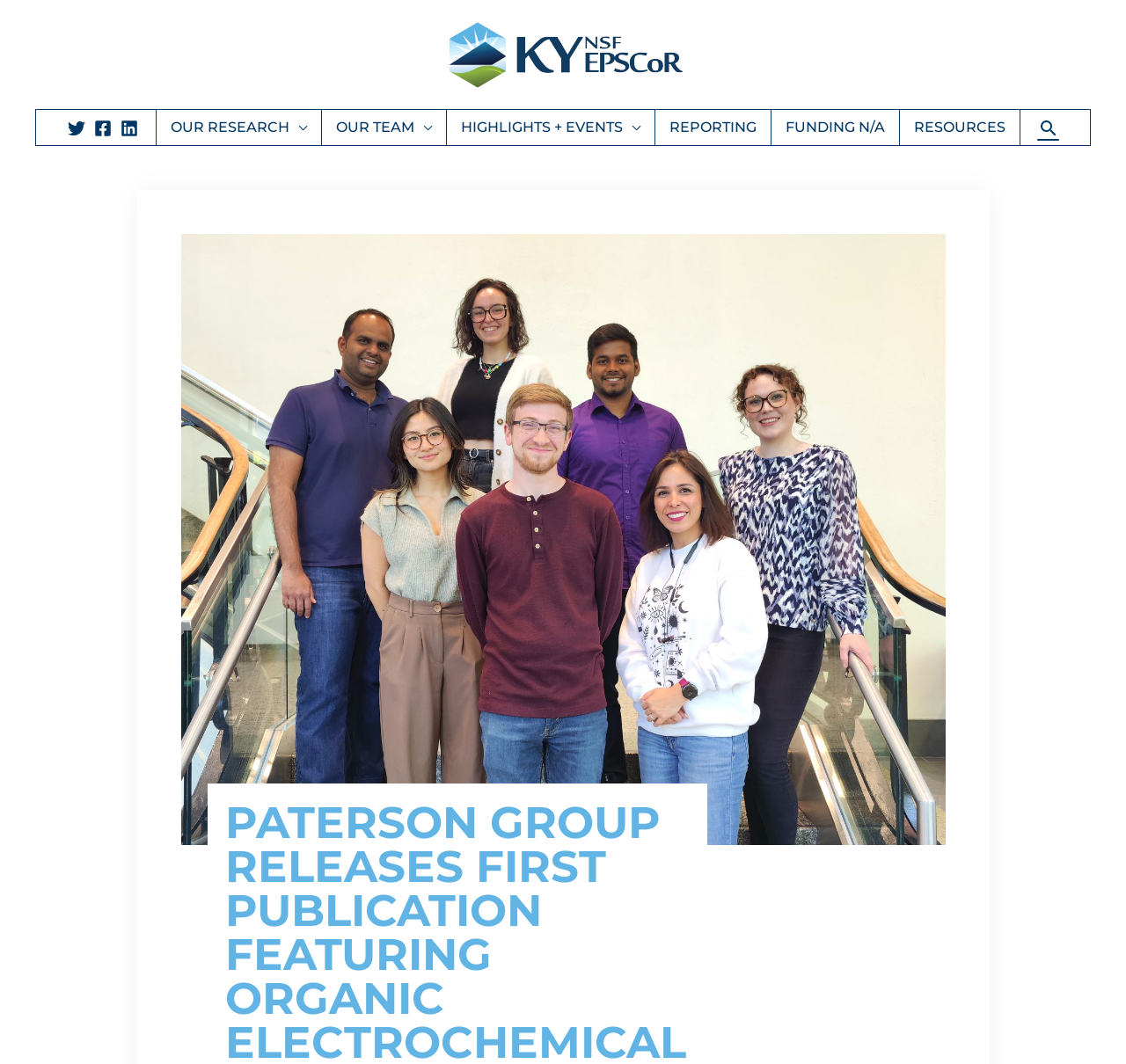Please find the bounding box coordinates in the format (top-left x, top-left y, bottom-right x, bottom-right y) for the given element description. Ensure the coordinates are floating point numbers between 0 and 1. Description: Highlights + Events

[0.396, 0.103, 0.581, 0.136]